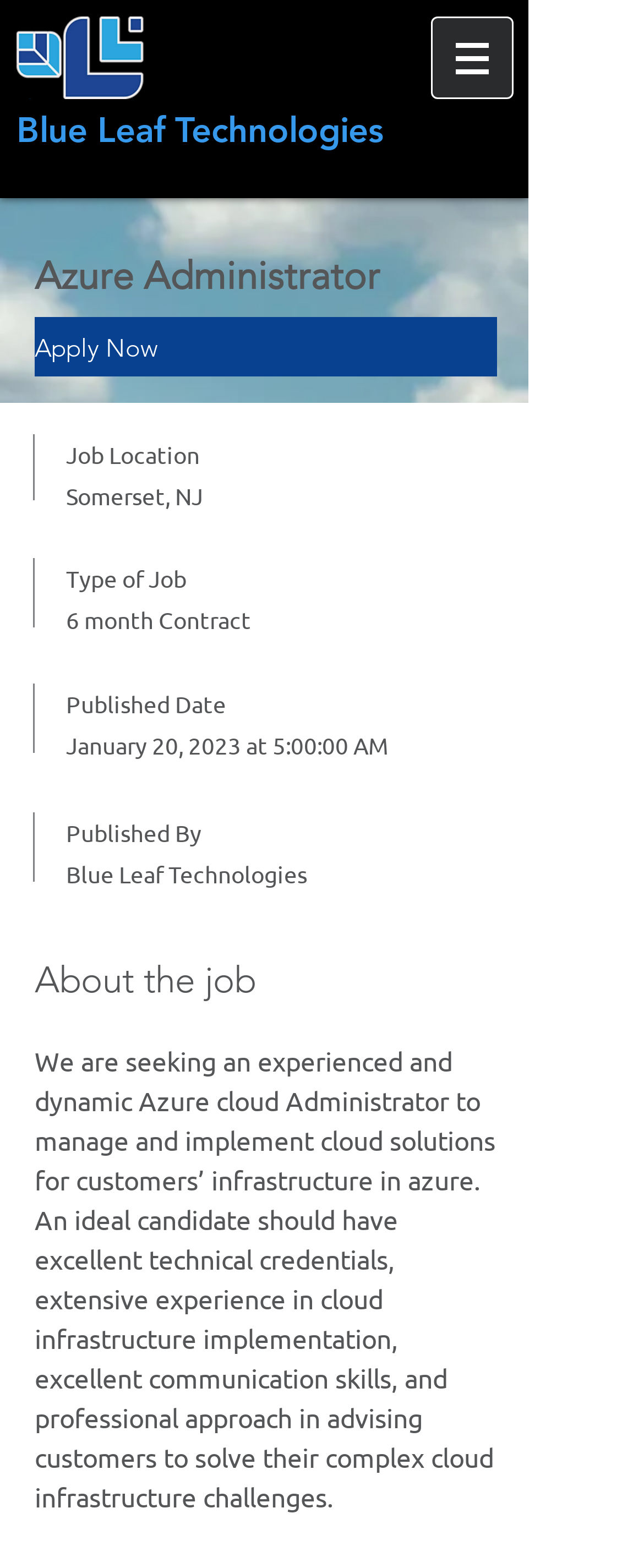What is the type of job?
Provide an in-depth answer to the question, covering all aspects.

I found the type of job by looking at the 'Type of Job' label and its corresponding value '6 month Contract' on the webpage.